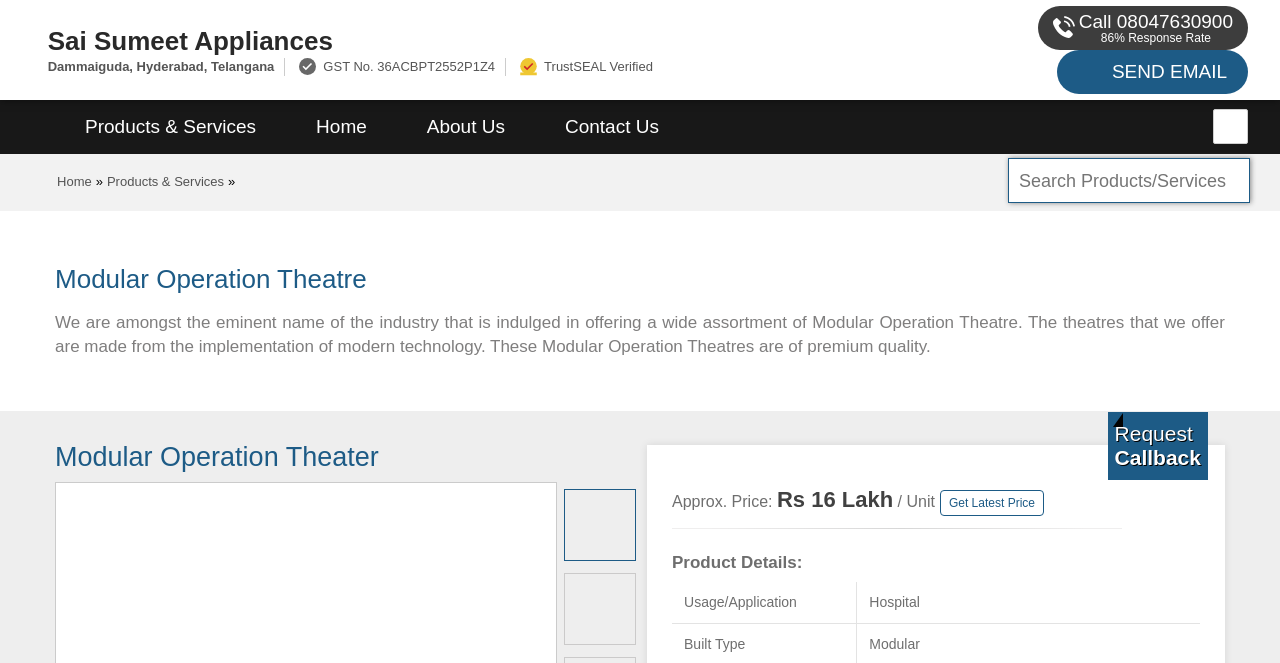Locate the bounding box coordinates of the clickable region necessary to complete the following instruction: "Click on the 'START HERE' menu item". Provide the coordinates in the format of four float numbers between 0 and 1, i.e., [left, top, right, bottom].

None